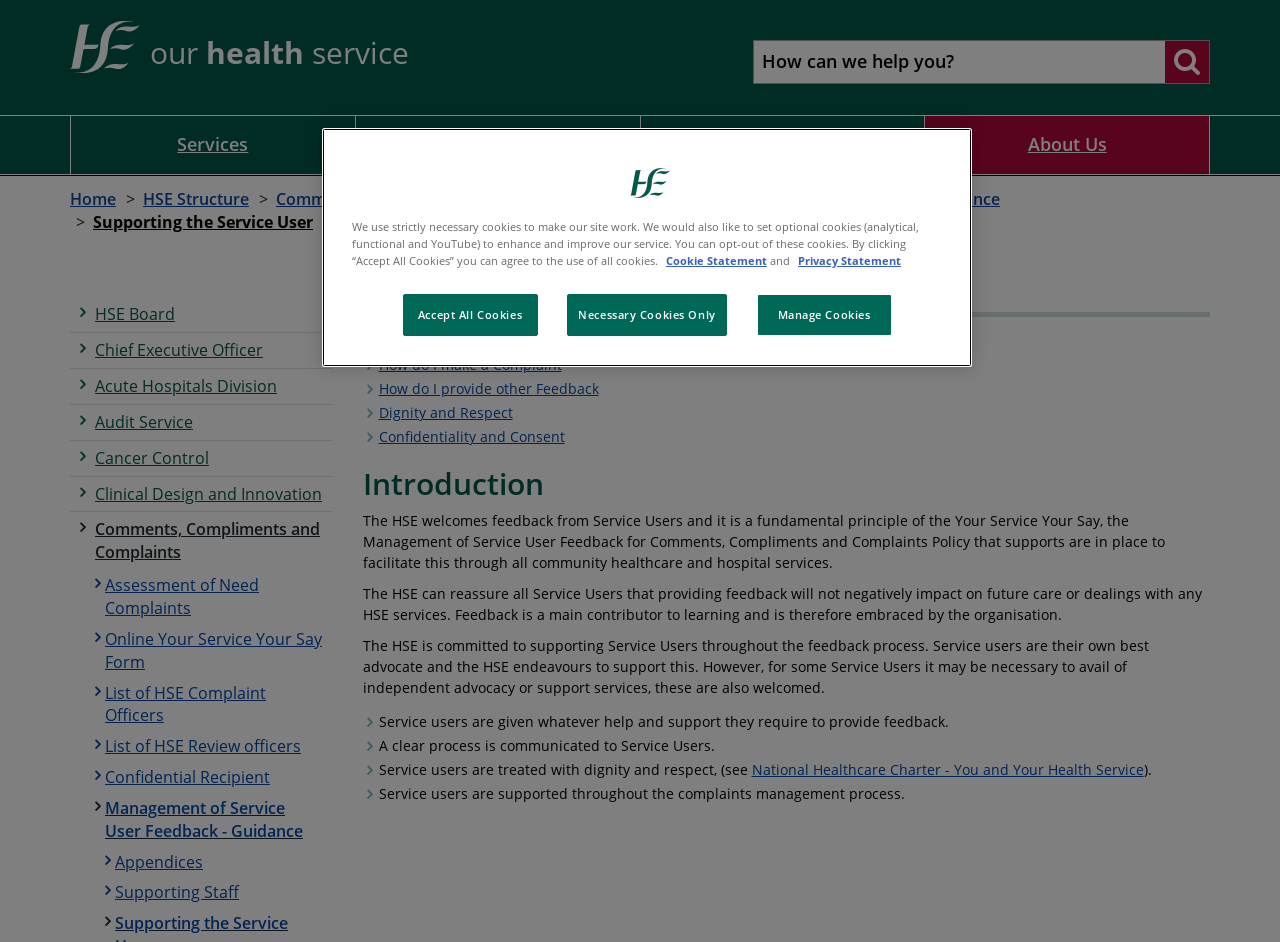Provide the text content of the webpage's main heading.

Supporting the Service User